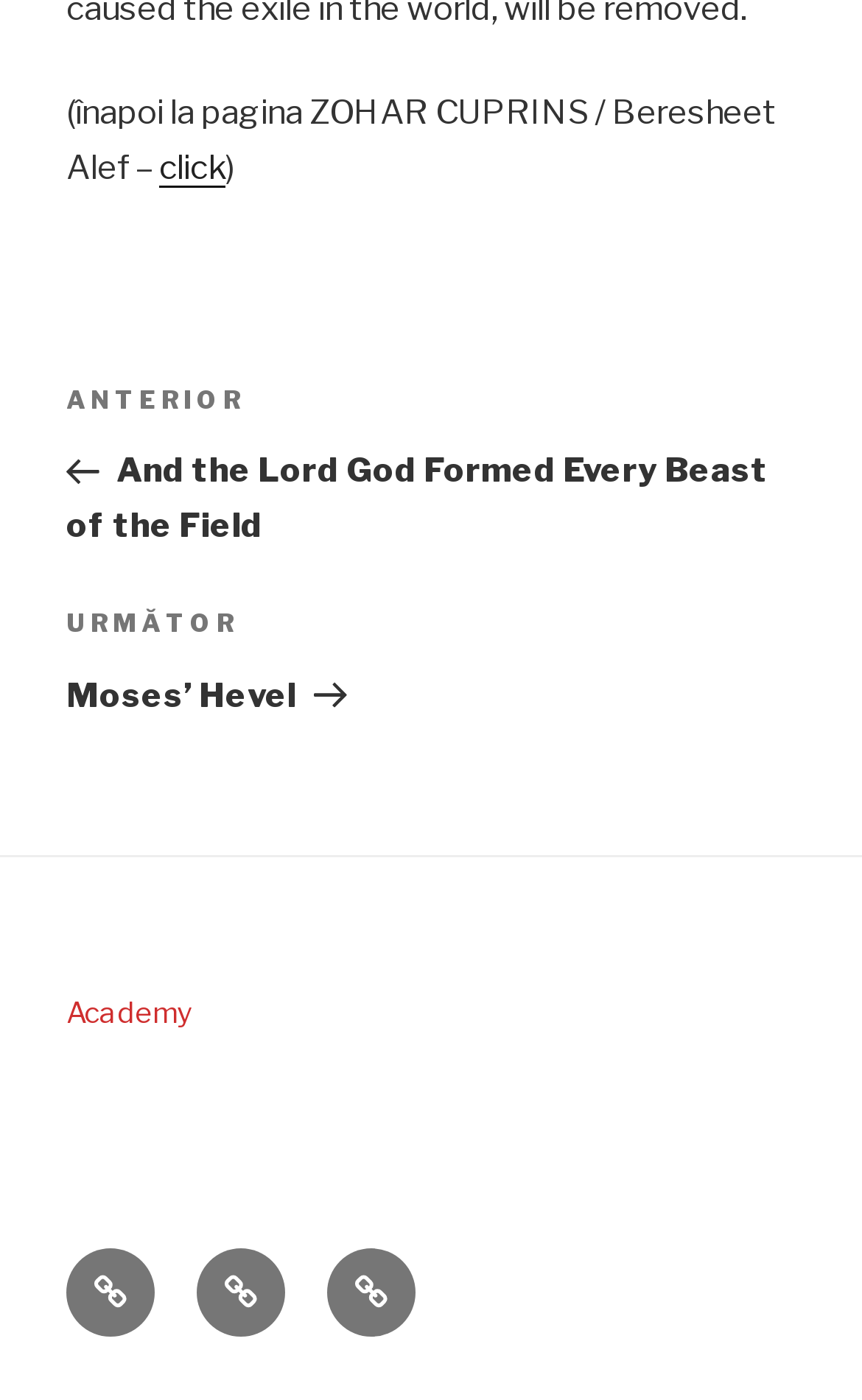What is the previous article about?
From the image, respond with a single word or phrase.

And the Lord God Formed Every Beast of the Field